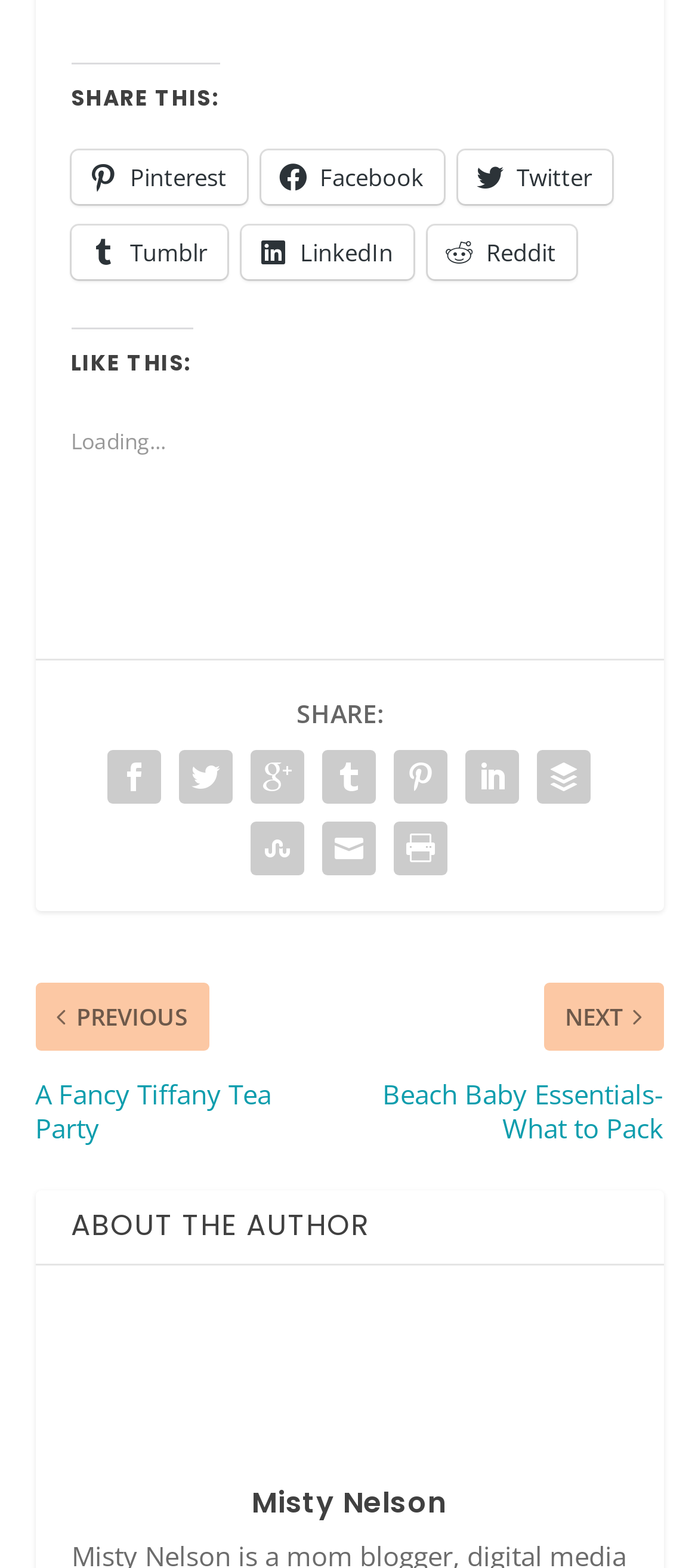Locate the bounding box coordinates of the region to be clicked to comply with the following instruction: "Share on Pinterest". The coordinates must be four float numbers between 0 and 1, in the form [left, top, right, bottom].

[0.101, 0.096, 0.353, 0.131]